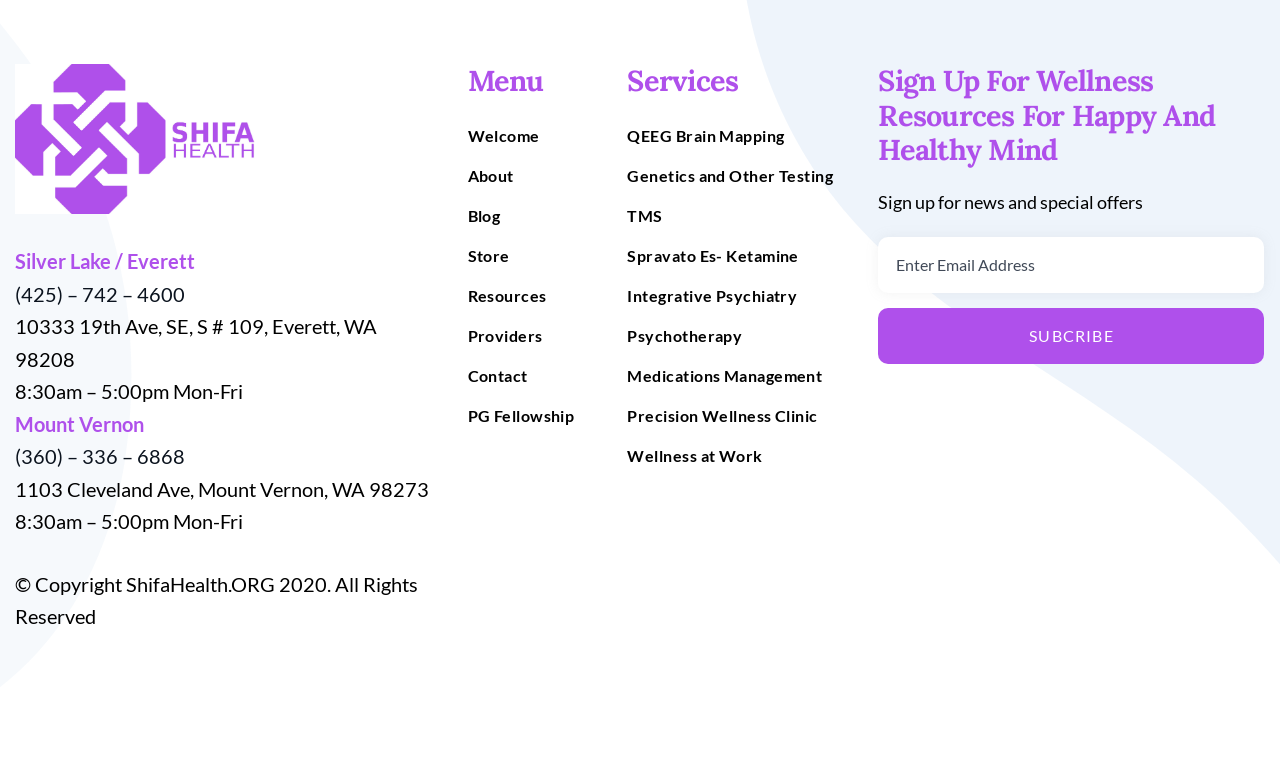How can one sign up for wellness resources?
Use the image to answer the question with a single word or phrase.

Fill out the contact form